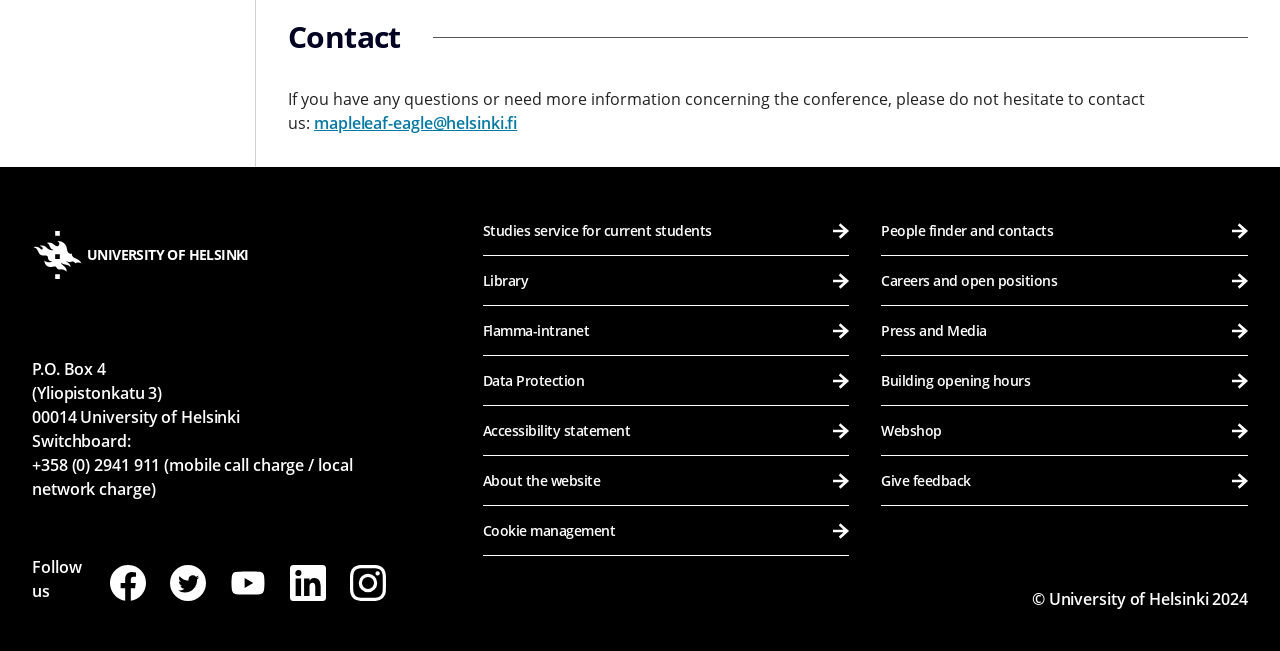Please give a concise answer to this question using a single word or phrase: 
How many social media platforms can you follow the university on?

6